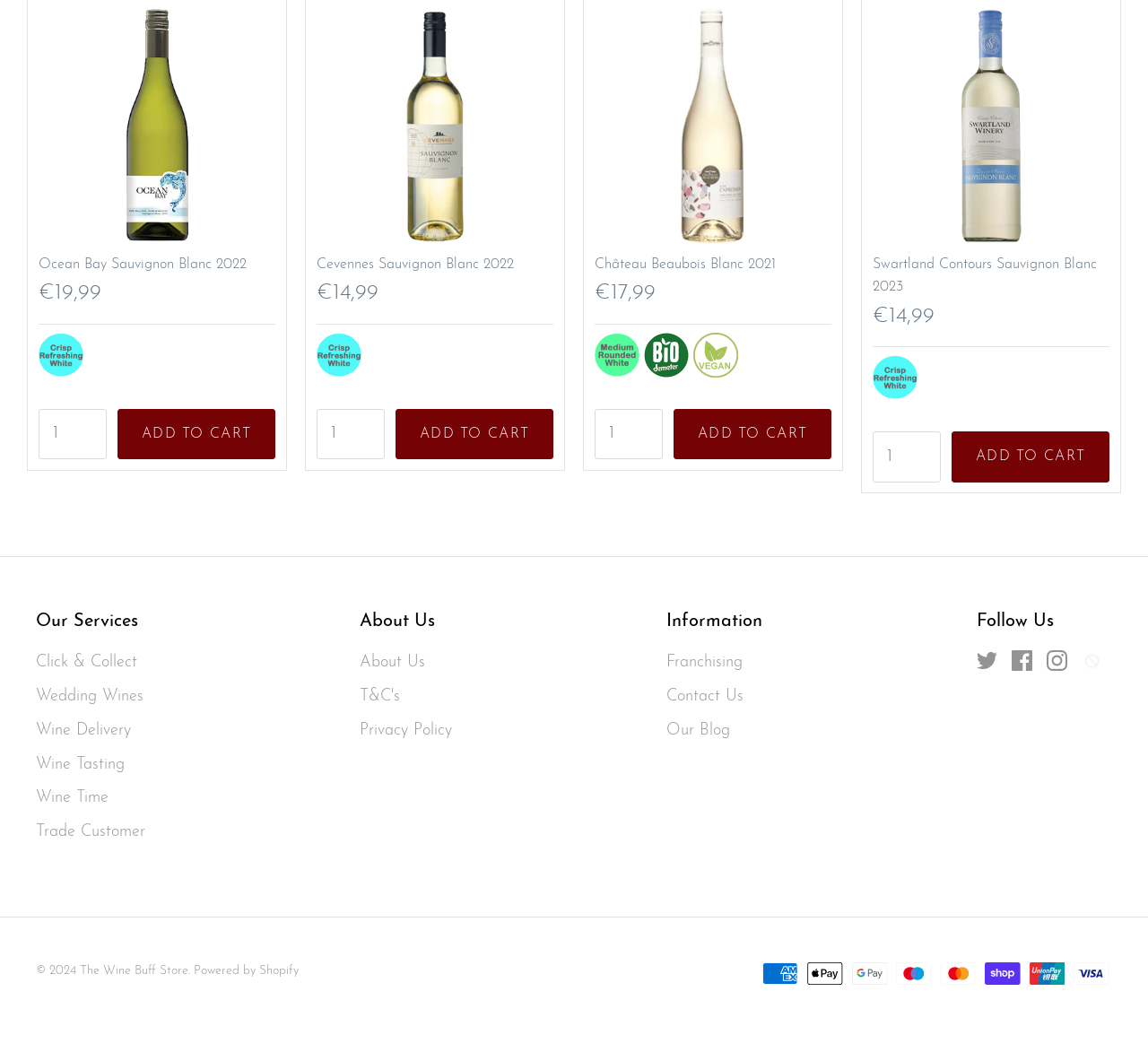Please locate the bounding box coordinates for the element that should be clicked to achieve the following instruction: "Go to the About Us page". Ensure the coordinates are given as four float numbers between 0 and 1, i.e., [left, top, right, bottom].

[0.313, 0.616, 0.37, 0.633]